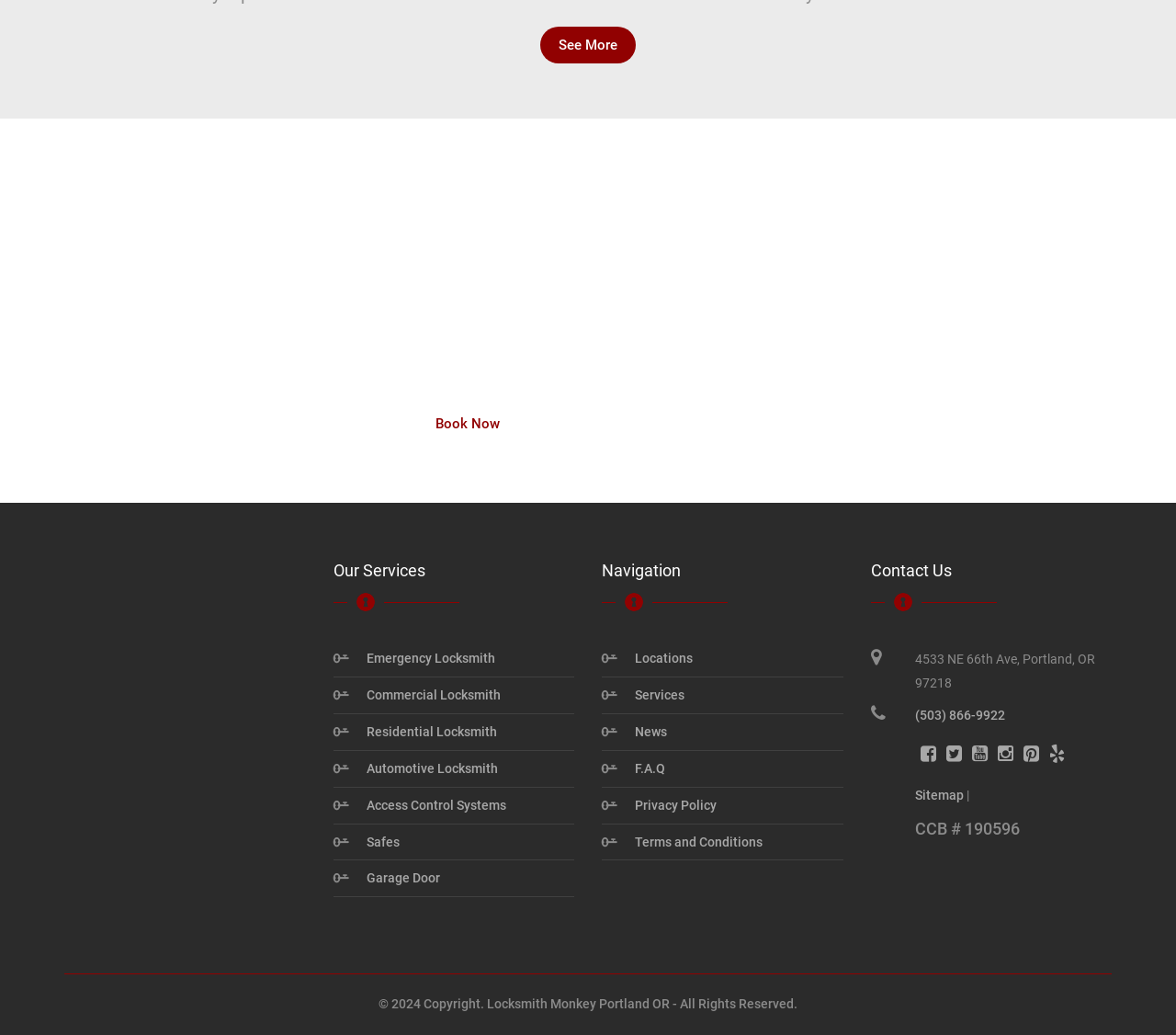Find the bounding box coordinates of the clickable region needed to perform the following instruction: "Click the RSS link.". The coordinates should be provided as four float numbers between 0 and 1, i.e., [left, top, right, bottom].

None